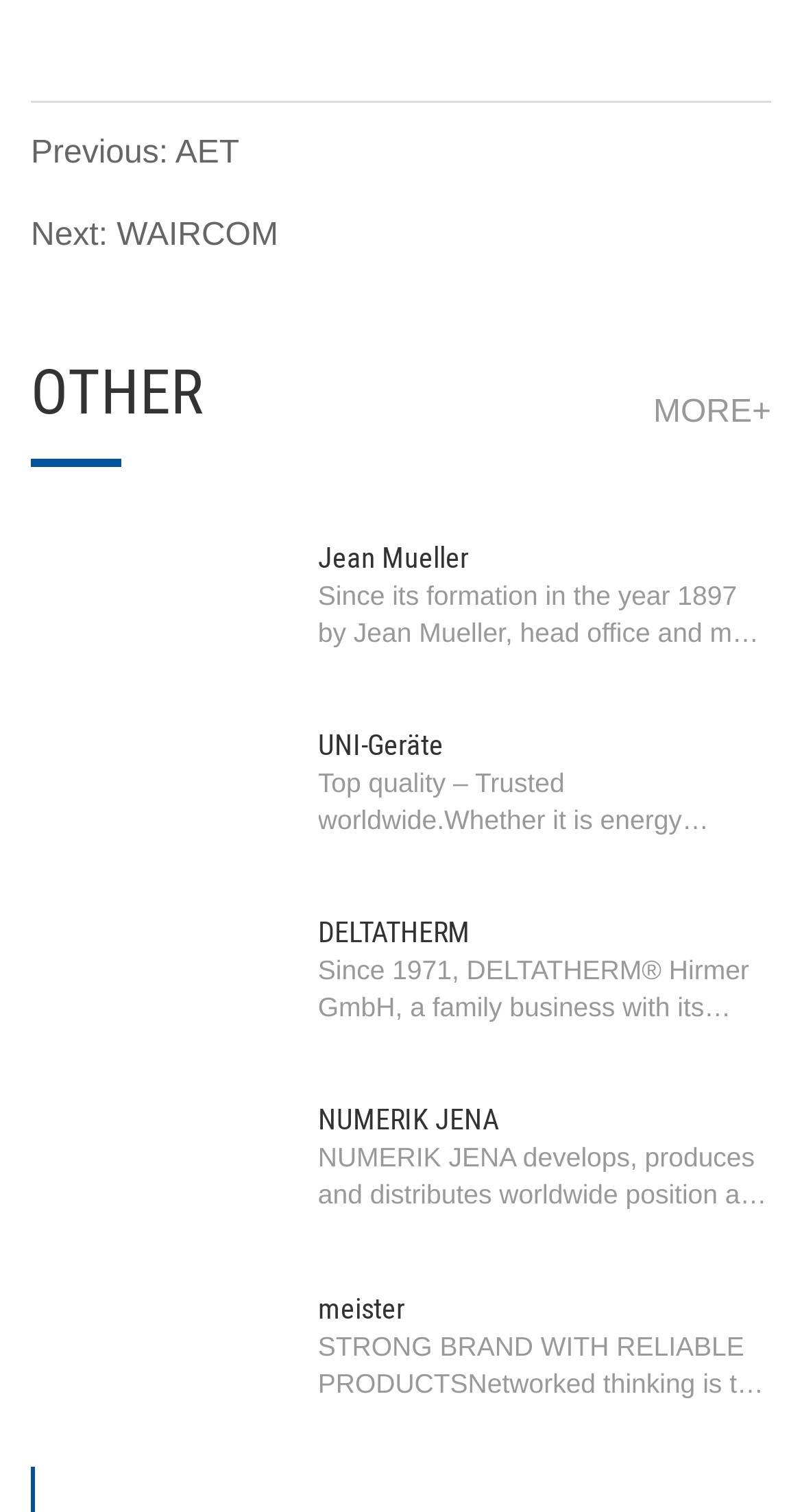What is the theme of the companies listed on this webpage?
Please interpret the details in the image and answer the question thoroughly.

I inferred the theme by reading the descriptions of each company, which all seem to be related to industrial equipment, such as energy recovery, position and angle sensors, and other technical products.